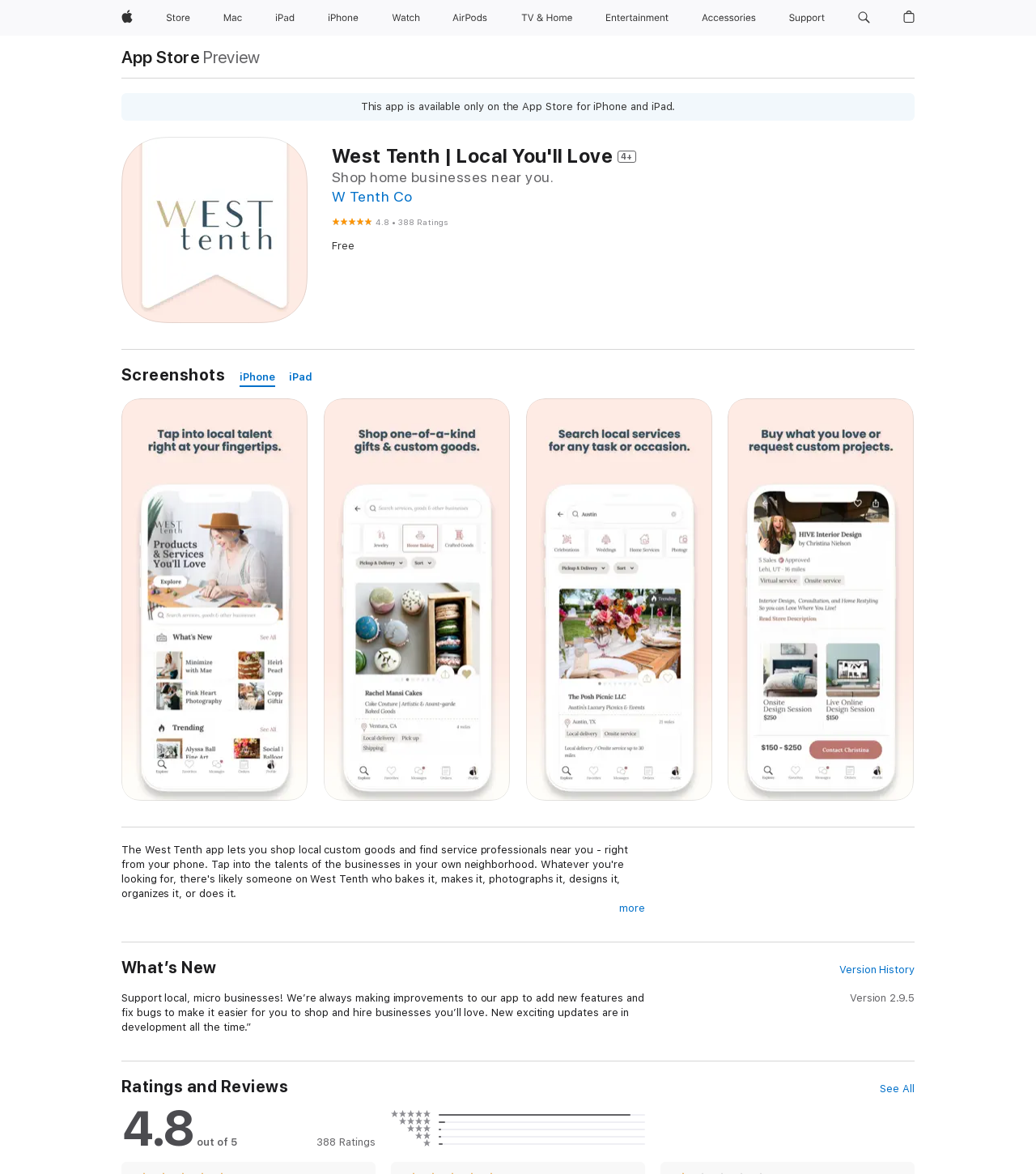Please identify the bounding box coordinates of the area I need to click to accomplish the following instruction: "Explore iPhone screenshots".

[0.231, 0.314, 0.266, 0.33]